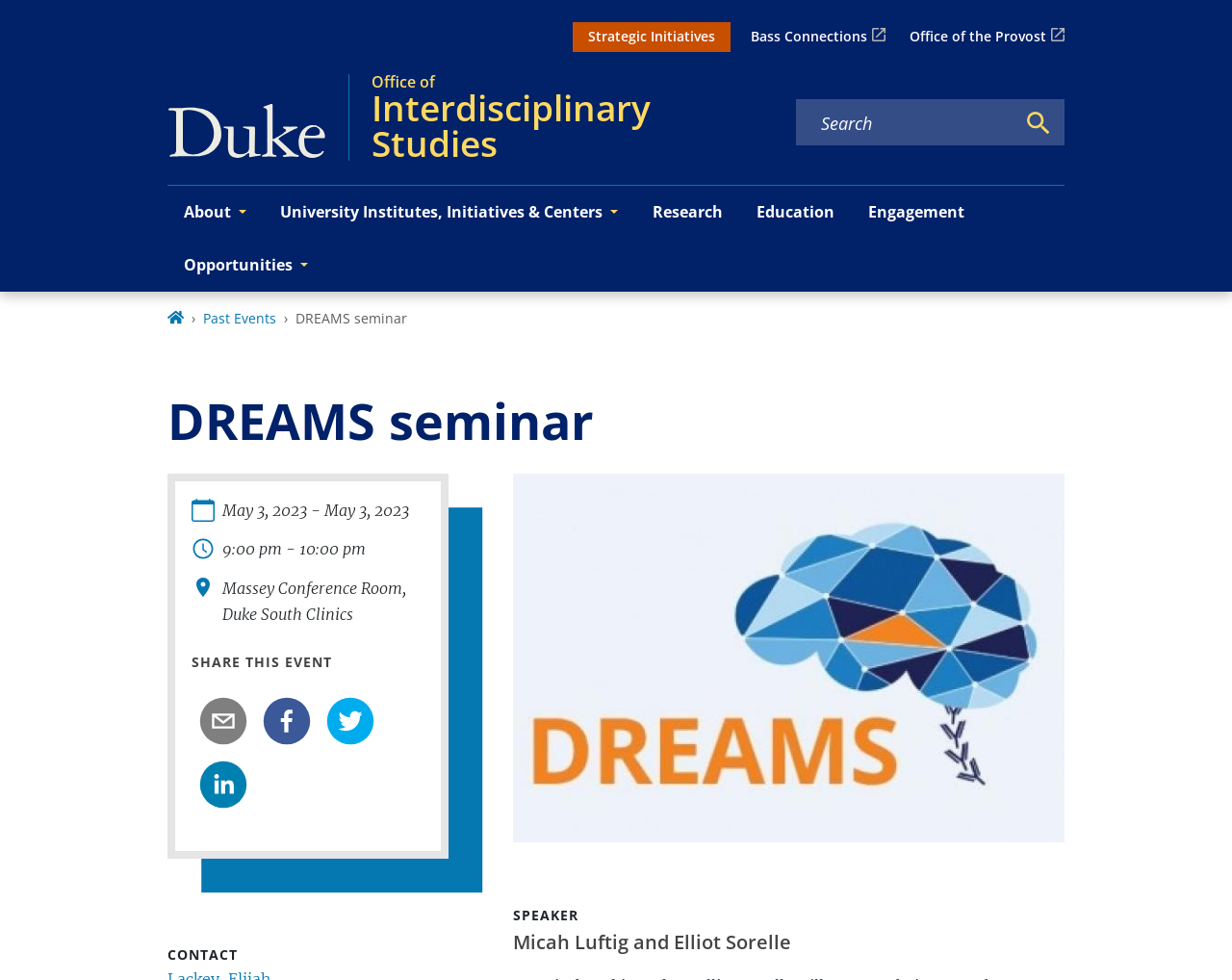What is the time of the DREAMS seminar?
Give a single word or phrase as your answer by examining the image.

9:00 pm - 10:00 pm